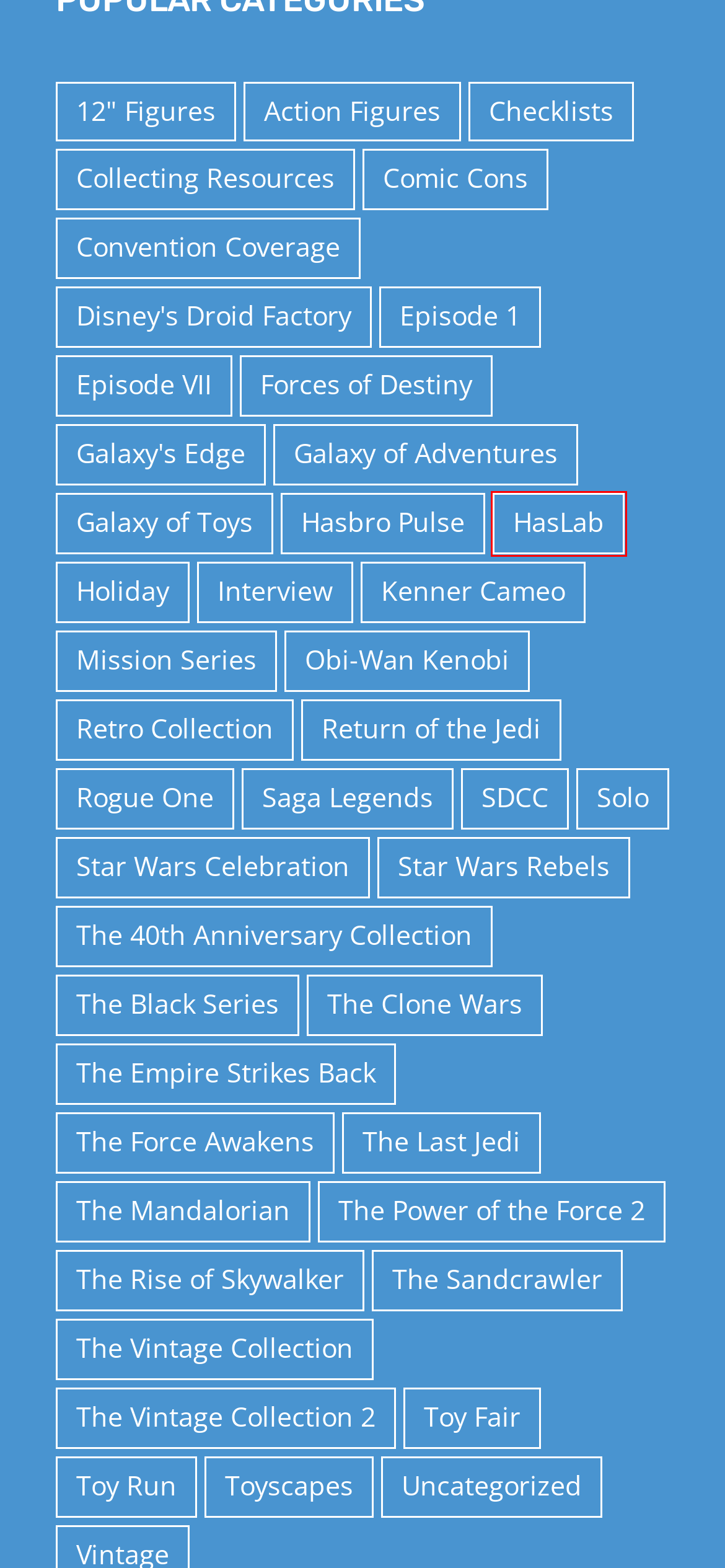You are given a screenshot of a webpage within which there is a red rectangle bounding box. Please choose the best webpage description that matches the new webpage after clicking the selected element in the bounding box. Here are the options:
A. Solo – From 4-LOM to Zuckuss.com
B. Hasbro Pulse – From 4-LOM to Zuckuss.com
C. The Clone Wars – From 4-LOM to Zuckuss.com
D. HasLab – From 4-LOM to Zuckuss.com
E. Galaxy of Toys – From 4-LOM to Zuckuss.com
F. Episode 1 – From 4-LOM to Zuckuss.com
G. Rogue One – From 4-LOM to Zuckuss.com
H. Toy Run – From 4-LOM to Zuckuss.com

D